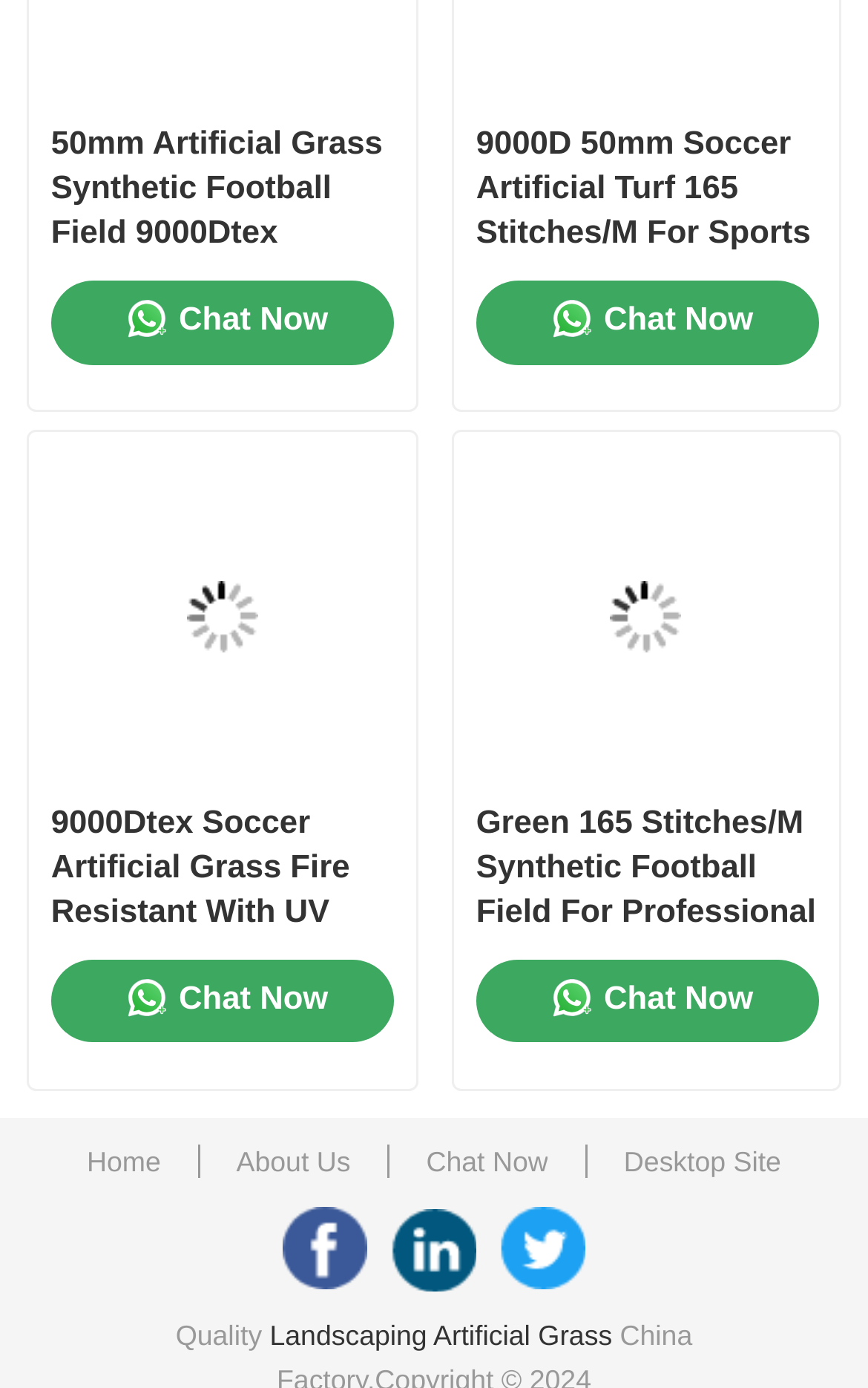Locate the bounding box coordinates of the area where you should click to accomplish the instruction: "Click on the 'Home' link".

[0.08, 0.12, 0.92, 0.208]